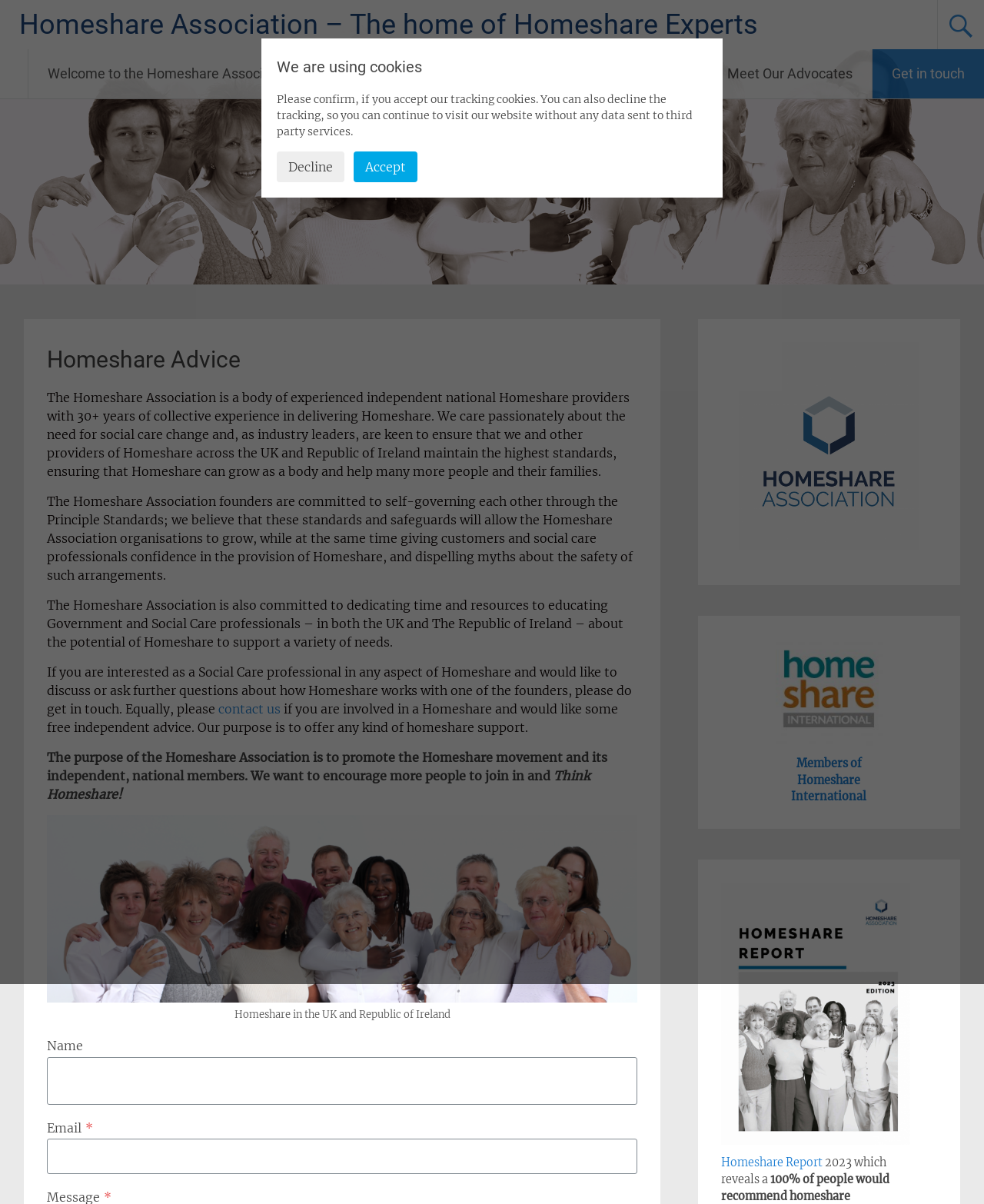Please provide a comprehensive response to the question based on the details in the image: What is the topic of the report mentioned on the webpage?

The webpage mentions a report, specifically the 'Homeshare Report 2023', which suggests that the topic of the report is Homeshare. This information is obtained from the link element with the text 'Homeshare Report' and the adjacent StaticText element with the text '2023 which reveals a'.